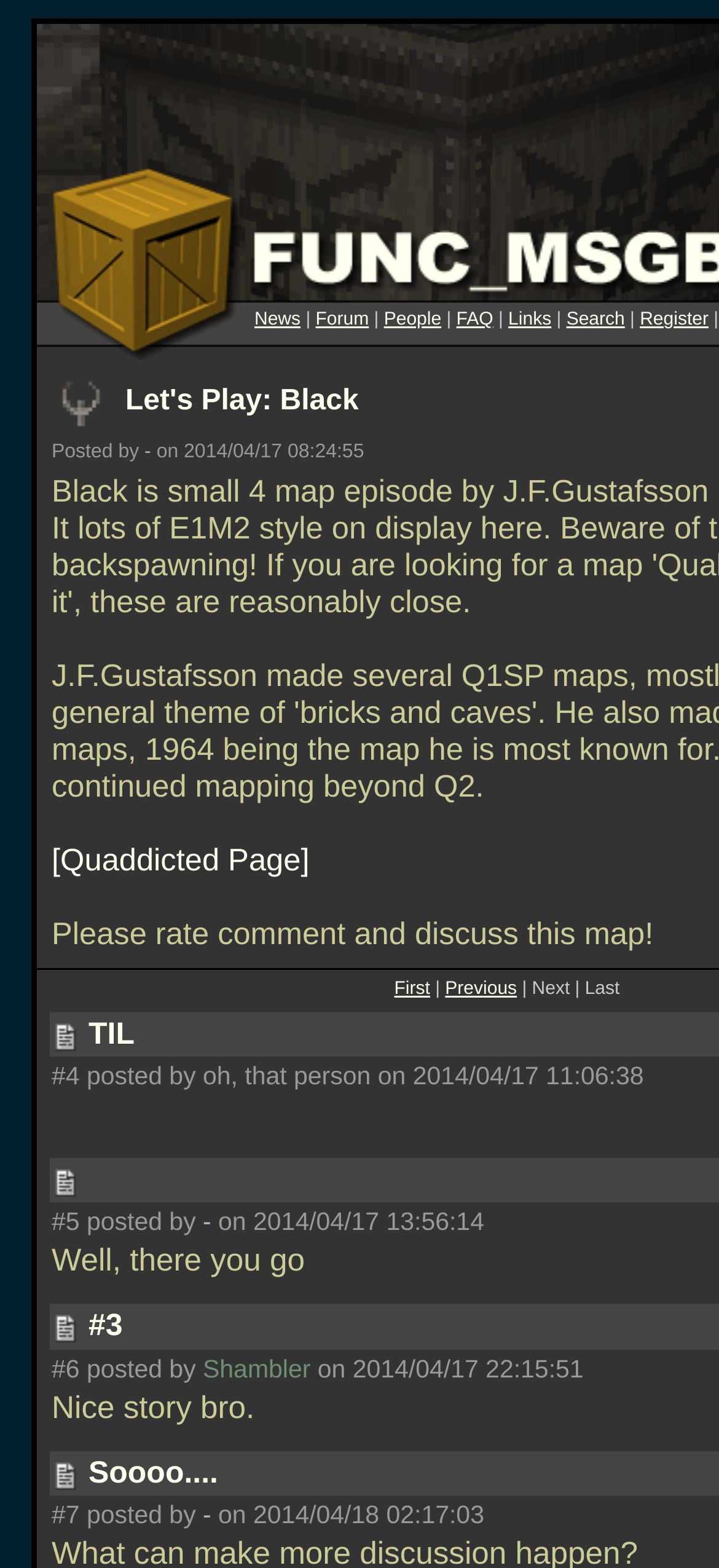Offer a comprehensive description of the webpage’s content and structure.

The webpage appears to be a forum or discussion board focused on the topic "Let's Play: Black". At the top, there is a horizontal navigation bar with links to "News", "Forum", "People", "FAQ", "Links", "Search", and "Register". Below this navigation bar, there is a table with two cells, each containing an image.

The main content of the page is a series of comments or posts, each with a similar structure. Each post includes a link to the poster's name, the date and time of the post, and the text of the post. The posts are numbered, with the earliest post at the top and the latest at the bottom. There are seven posts in total, each with a brief message or comment.

Between the posts, there are small images and separator lines, which appear to be decorative elements. There are also links to navigate to the "First" and "Previous" pages, suggesting that this is not the first page of the discussion.

Overall, the webpage has a simple and functional design, with a focus on displaying the comments and discussion around the topic "Let's Play: Black".